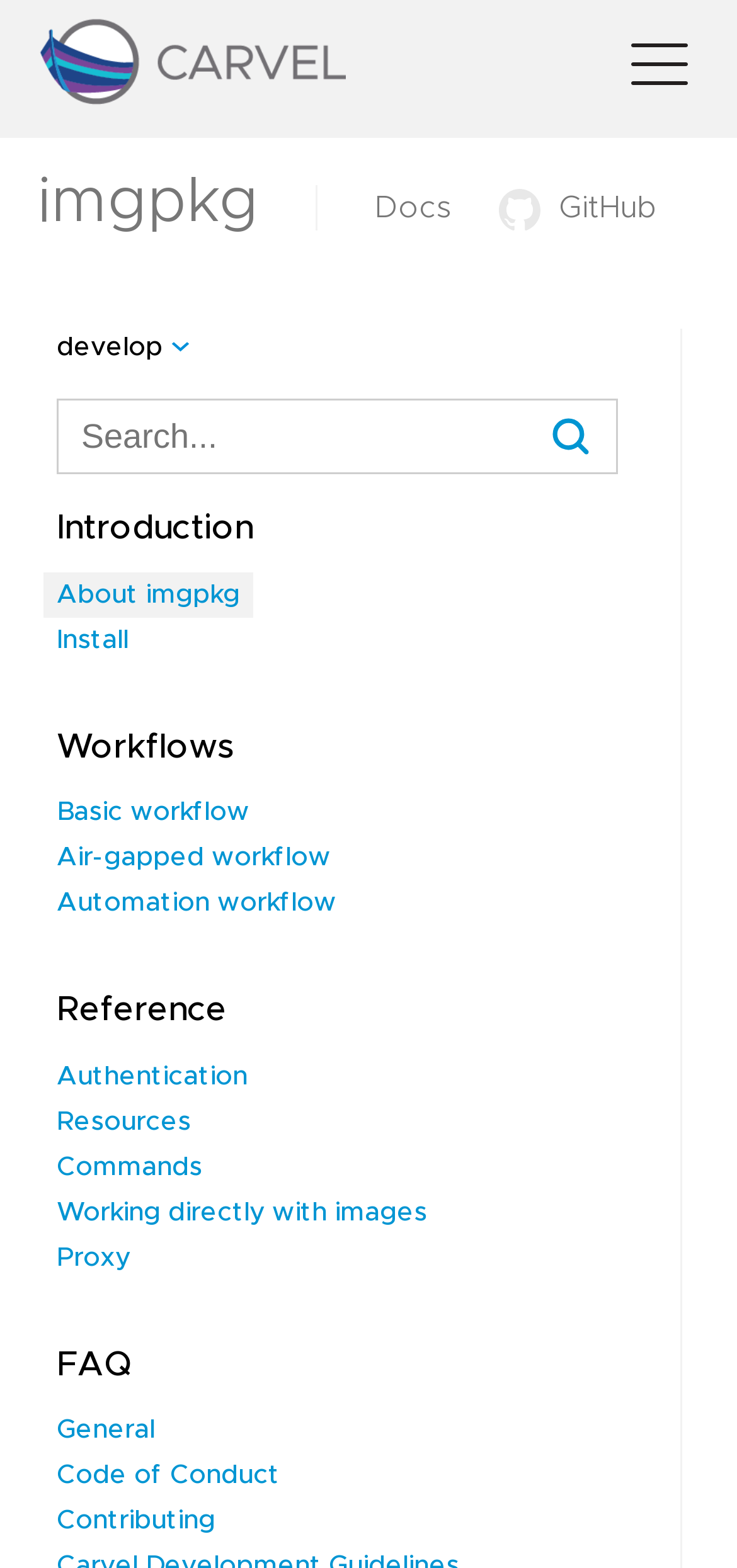Locate the bounding box of the UI element described in the following text: "Working directly with images".

[0.077, 0.764, 0.579, 0.781]